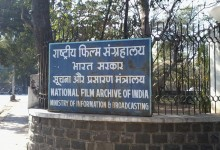Explain the image in a detailed way.

The image depicts the entrance sign of the National Film Archive of India (NFAI), centrally located in Pune, India. The sign is designed in a blue background with white lettering, prominently displaying its name in both Hindi and English. The Hindi text reads "राष्ट्रीय फिल्म संग्रहालय" (National Film Archive) along with the phrase "भारत सरकार" (Government of India), and the English text below confirms its identity as the "NATIONAL FILM ARCHIVE OF INDIA" under the "MINISTRY OF INFORMATION & BROADCASTING." Surrounding the sign are lush trees, indicating a well-maintained outdoor environment that enhances the cultural significance of this institution dedicated to preserving India's cinematic heritage.